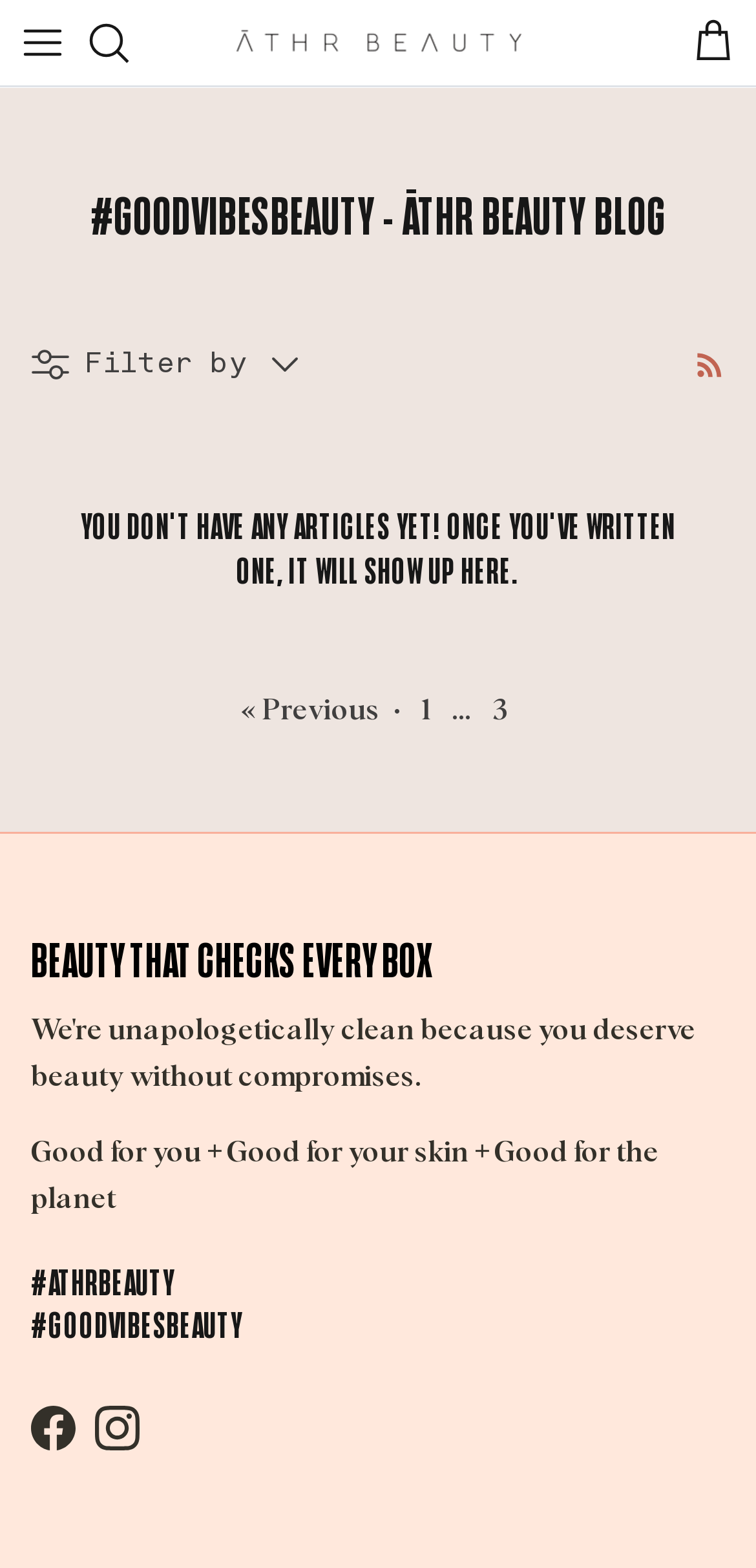Based on the image, please respond to the question with as much detail as possible:
What is the purpose of the 'Filter by' button?

I inferred the purpose of the 'Filter by' button by looking at its location and description. It is located near the top of the webpage, above the posts, and has a dropdown option, indicating that it is used to filter the posts.